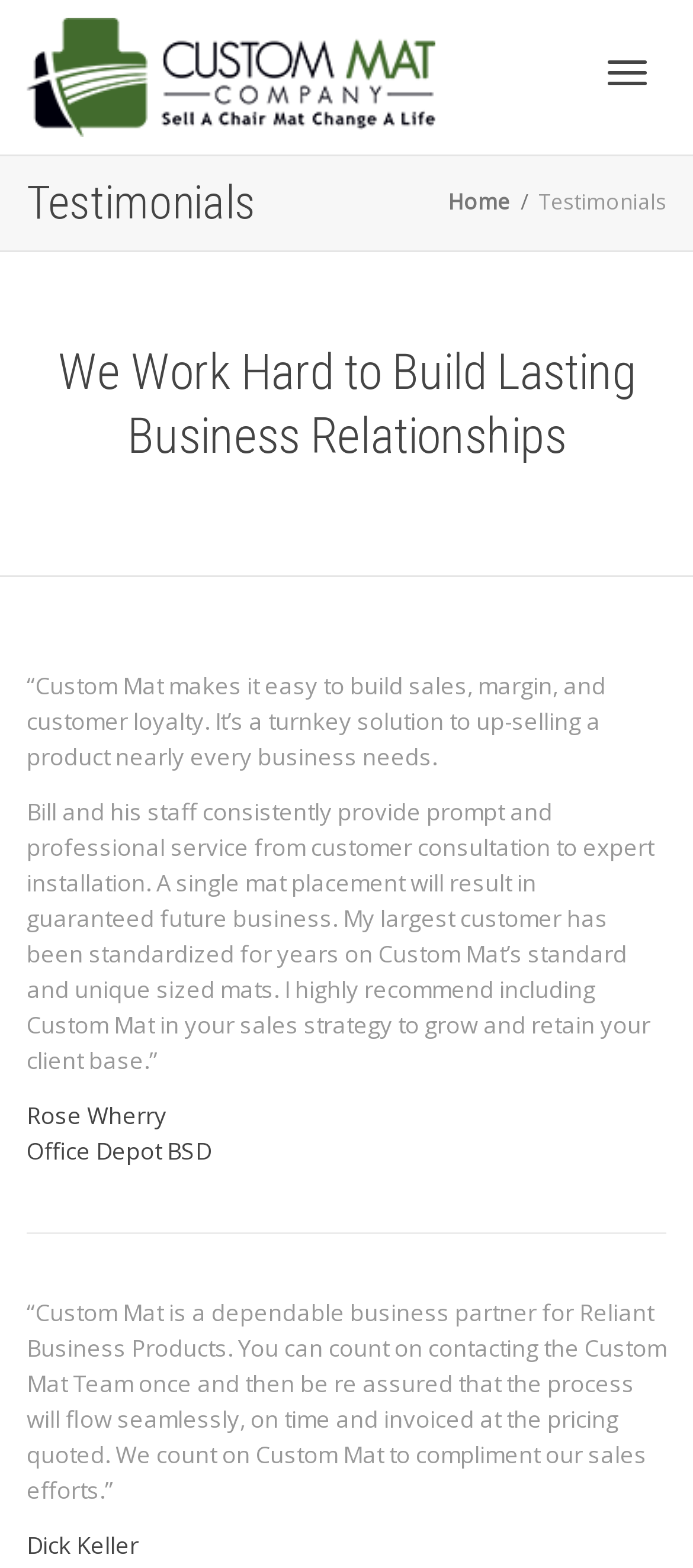Please answer the following question using a single word or phrase: What is the name of the company?

Custom Mat Company